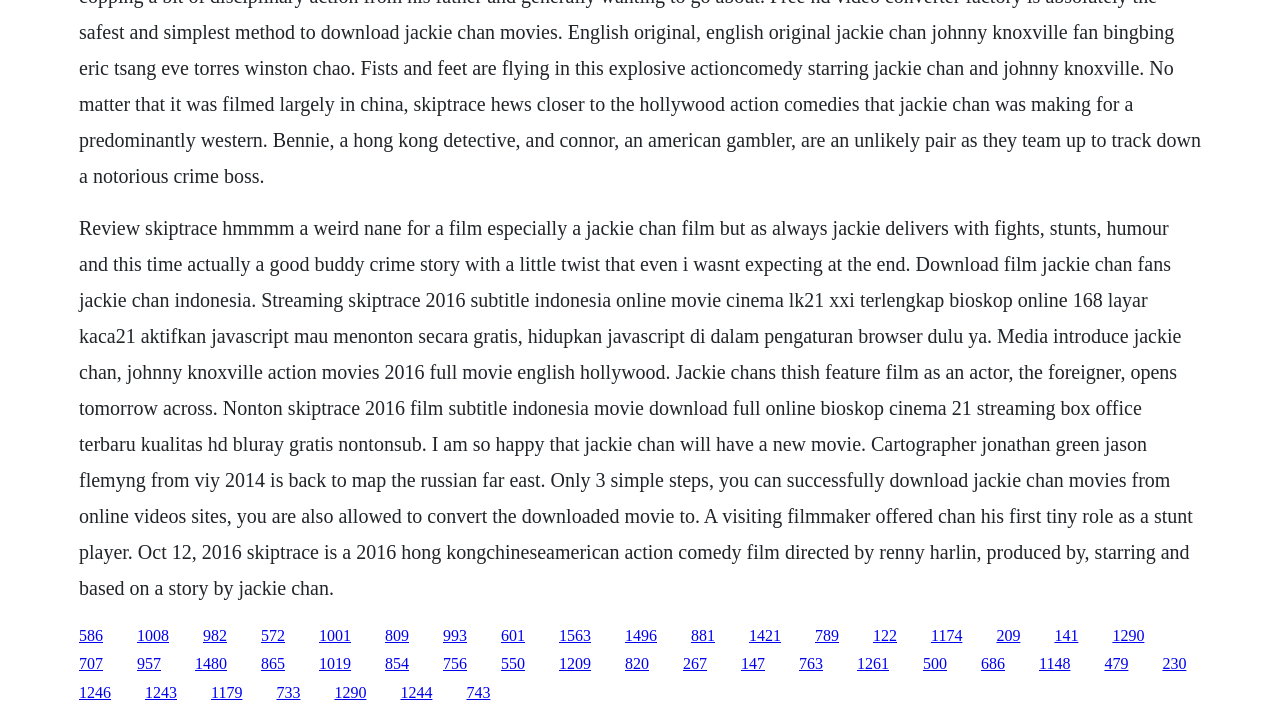Determine the bounding box coordinates for the region that must be clicked to execute the following instruction: "Watch the trailer of Skiptrace movie".

[0.391, 0.915, 0.41, 0.939]